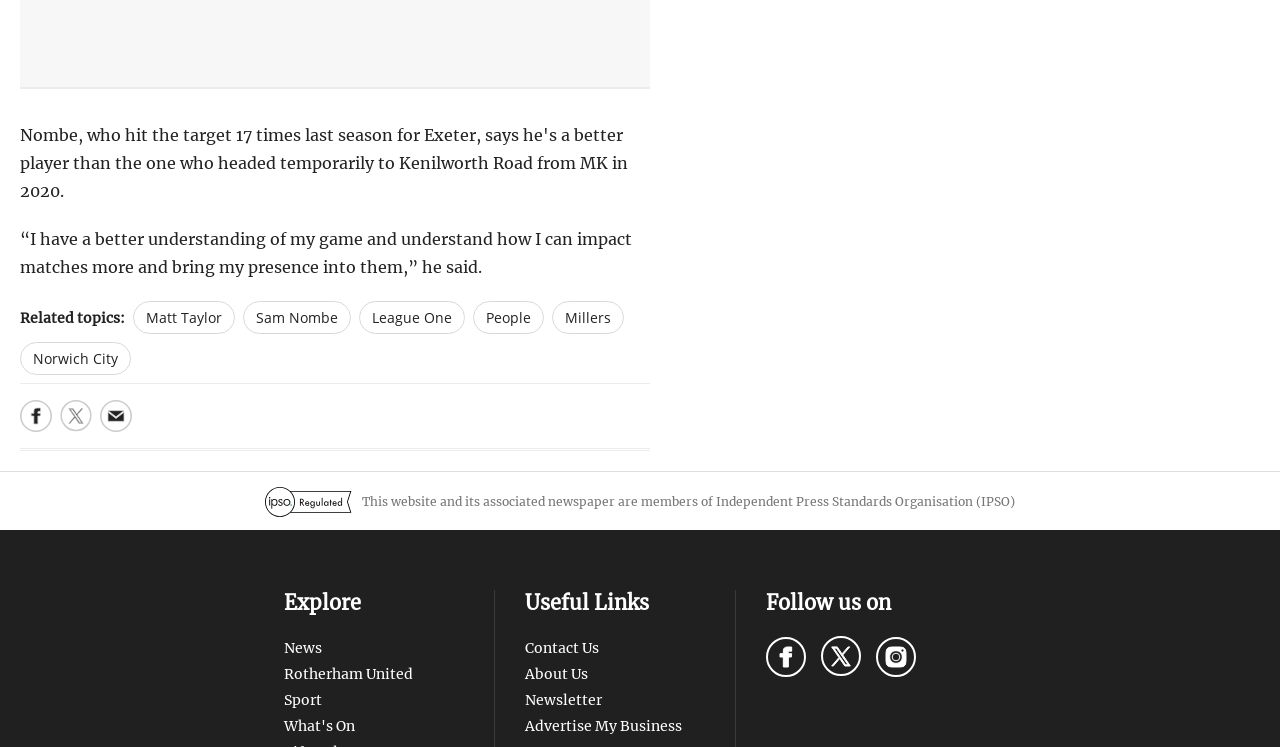Locate the bounding box for the described UI element: "Terms and Conditions". Ensure the coordinates are four float numbers between 0 and 1, formatted as [left, top, right, bottom].

[0.477, 0.68, 0.58, 0.712]